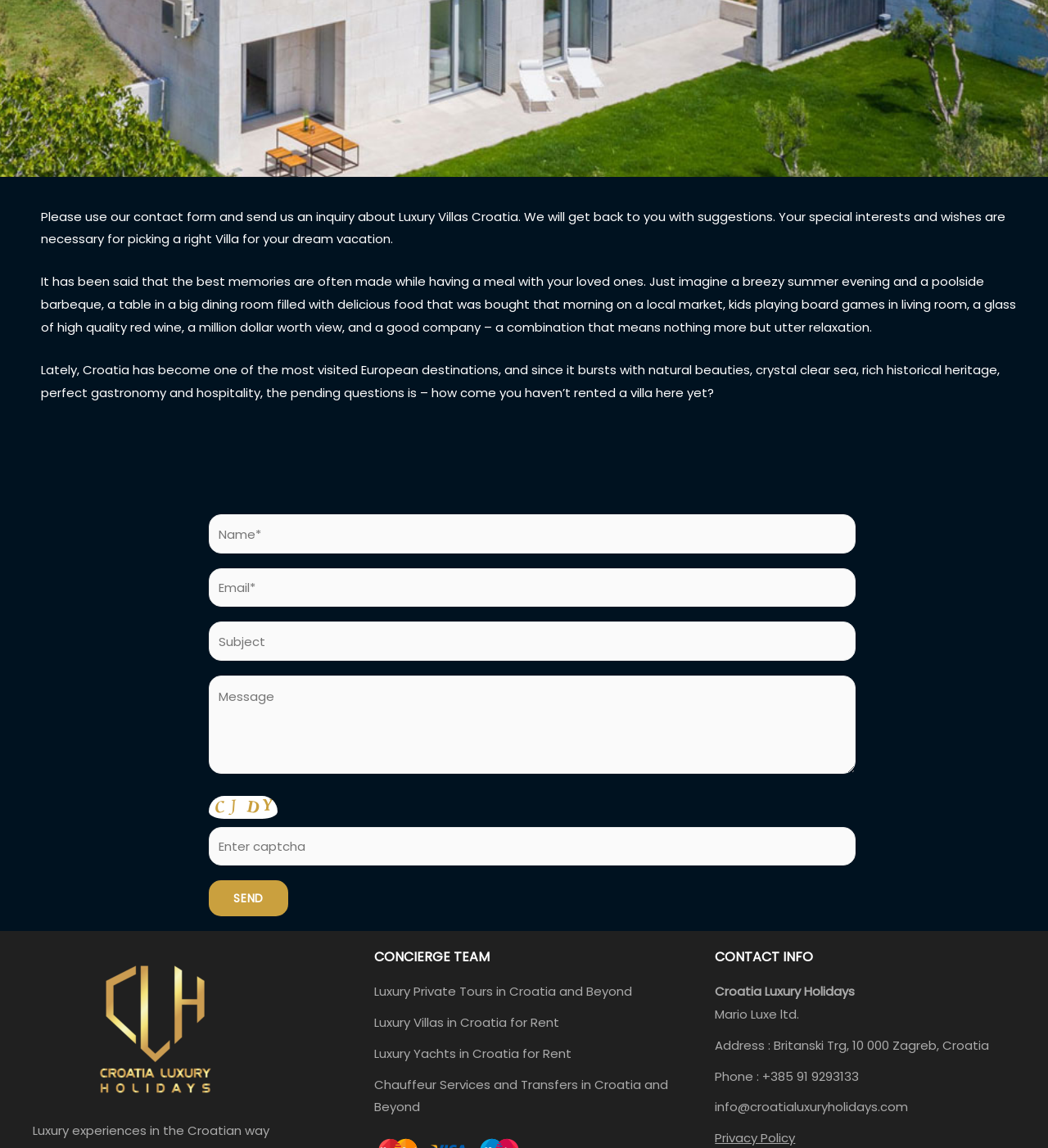Determine the bounding box coordinates for the HTML element described here: "value="Send"".

[0.197, 0.767, 0.273, 0.798]